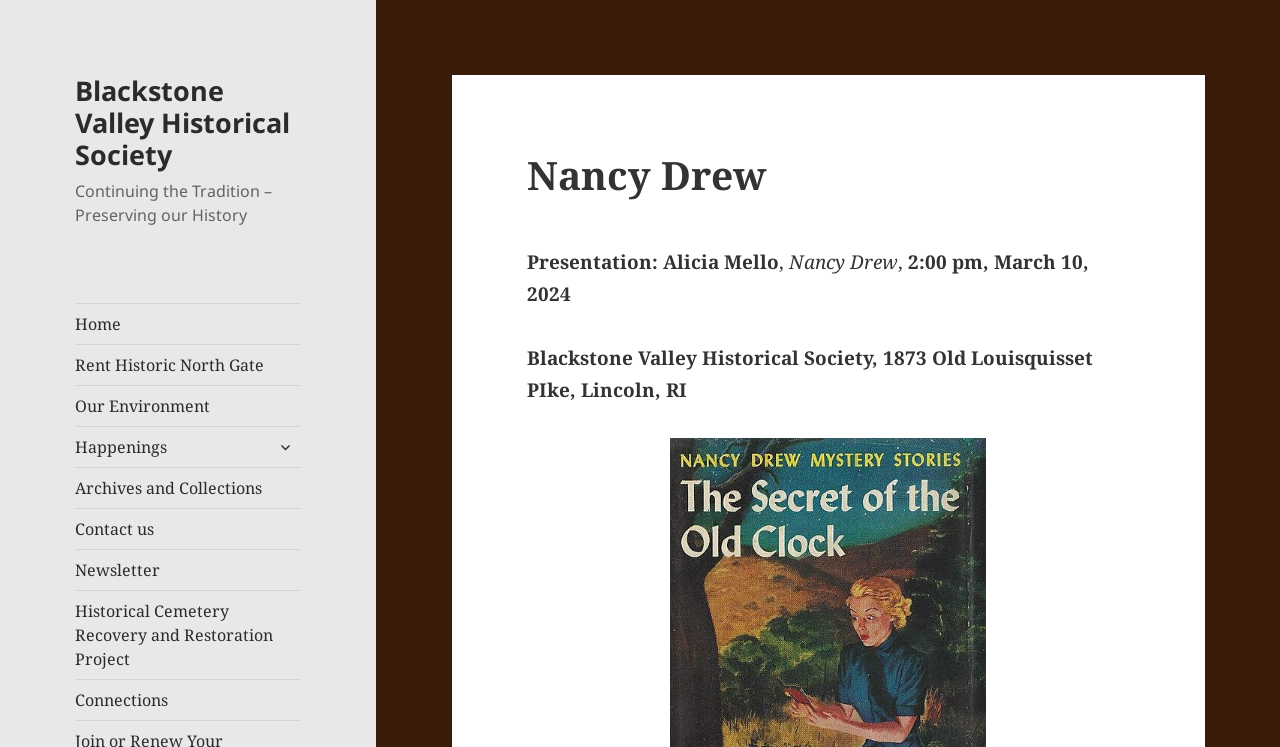Find the bounding box coordinates of the clickable region needed to perform the following instruction: "Click on Contact us". The coordinates should be provided as four float numbers between 0 and 1, i.e., [left, top, right, bottom].

[0.059, 0.681, 0.235, 0.734]